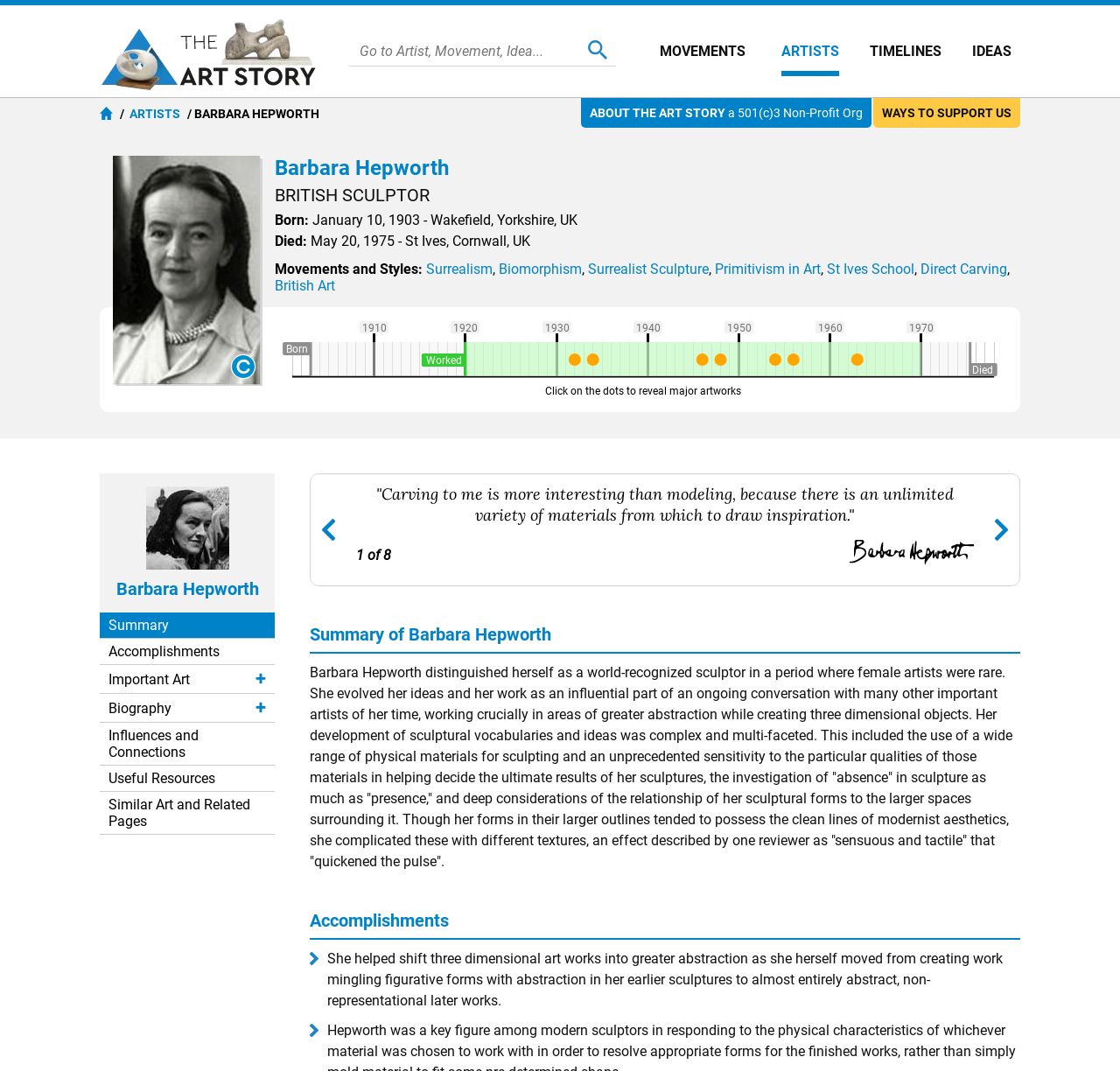Locate the bounding box coordinates of the region to be clicked to comply with the following instruction: "View Barbara Hepworth's biography". The coordinates must be four float numbers between 0 and 1, in the form [left, top, right, bottom].

[0.277, 0.58, 0.911, 0.61]